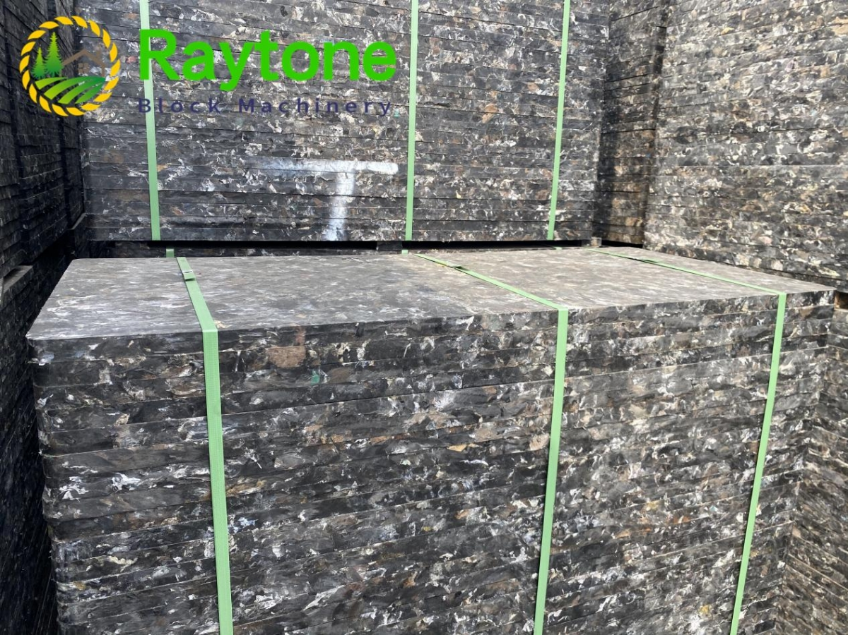What is the purpose of the green straps?
Please provide a single word or phrase as the answer based on the screenshot.

To secure the pallets